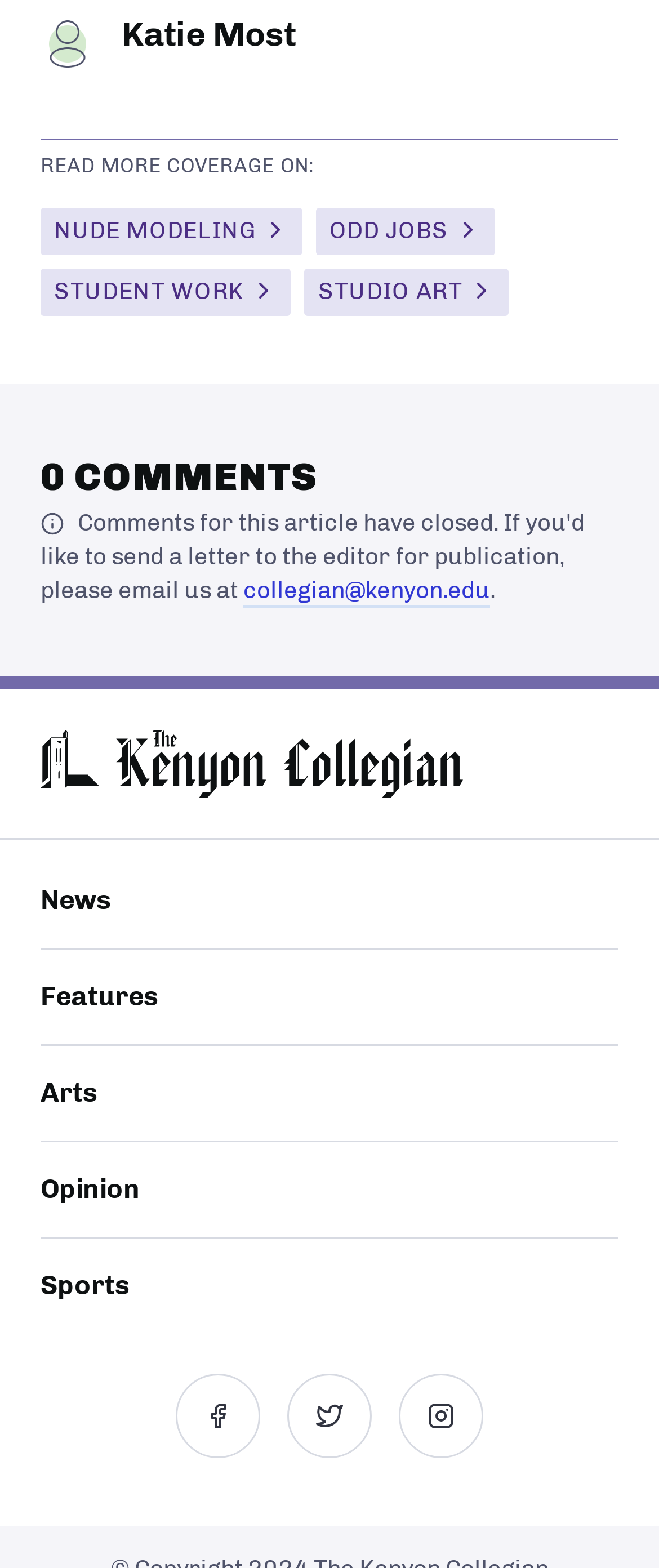Locate the bounding box coordinates of the element you need to click to accomplish the task described by this instruction: "Read more about nude modeling".

[0.062, 0.133, 0.459, 0.163]